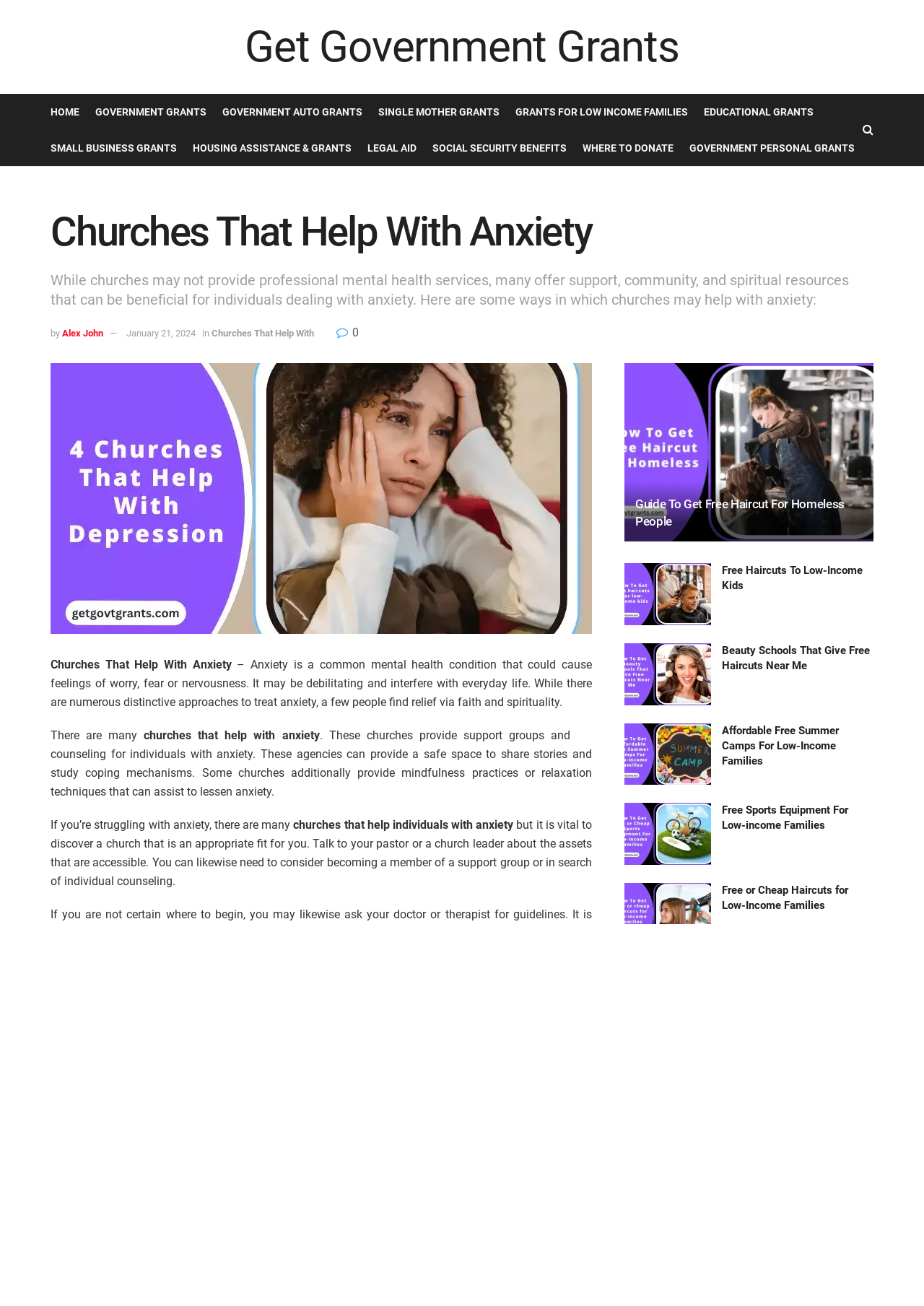Specify the bounding box coordinates of the region I need to click to perform the following instruction: "View 'Highlights of this Post'". The coordinates must be four float numbers in the range of 0 to 1, i.e., [left, top, right, bottom].

[0.063, 0.812, 0.214, 0.825]